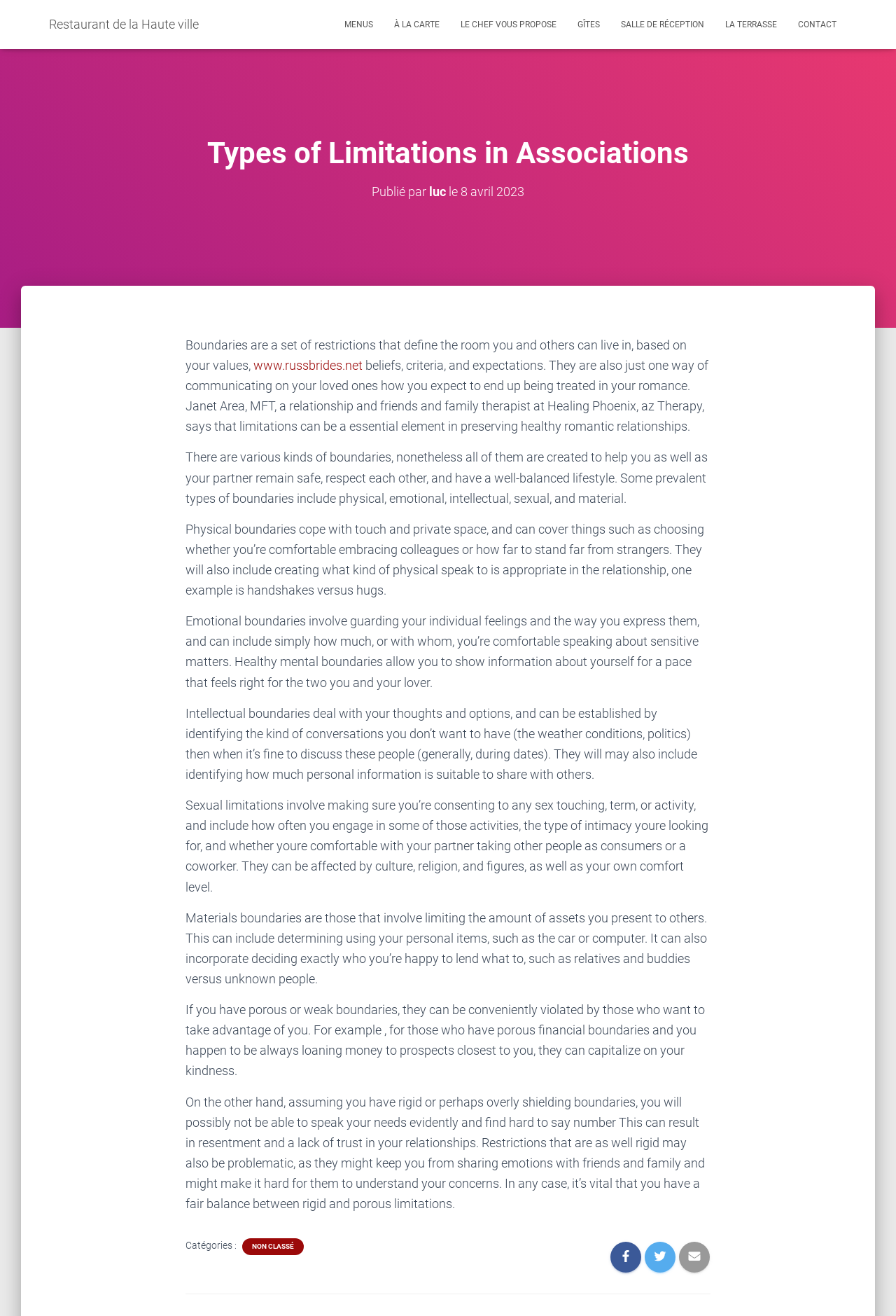Locate the bounding box coordinates of the area that needs to be clicked to fulfill the following instruction: "Click the 'NON CLASSÉ' link". The coordinates should be in the format of four float numbers between 0 and 1, namely [left, top, right, bottom].

[0.28, 0.944, 0.33, 0.951]